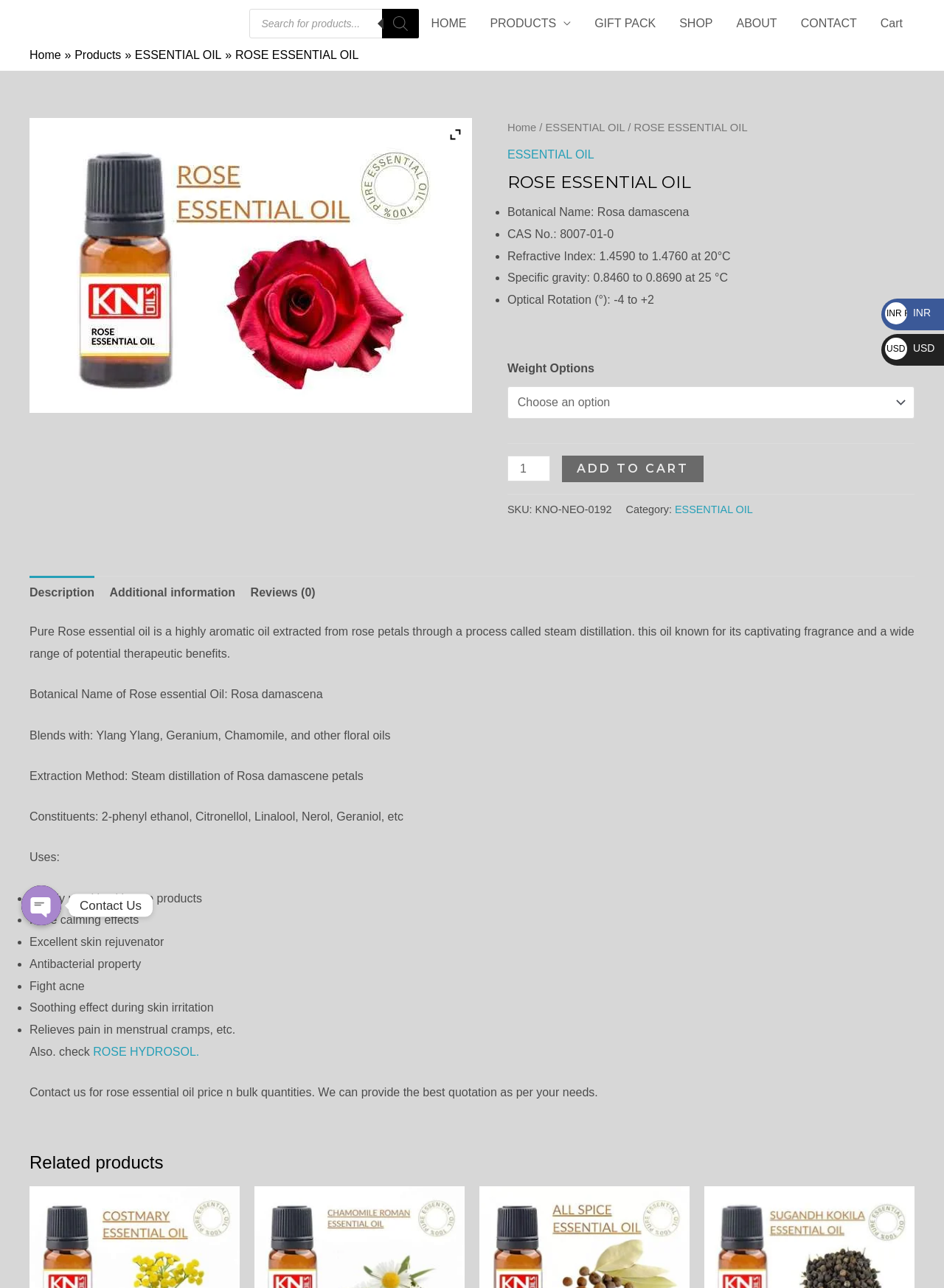Use one word or a short phrase to answer the question provided: 
What is the specific gravity of Rose Essential Oil?

0.8460 to 0.8690 at 25°C